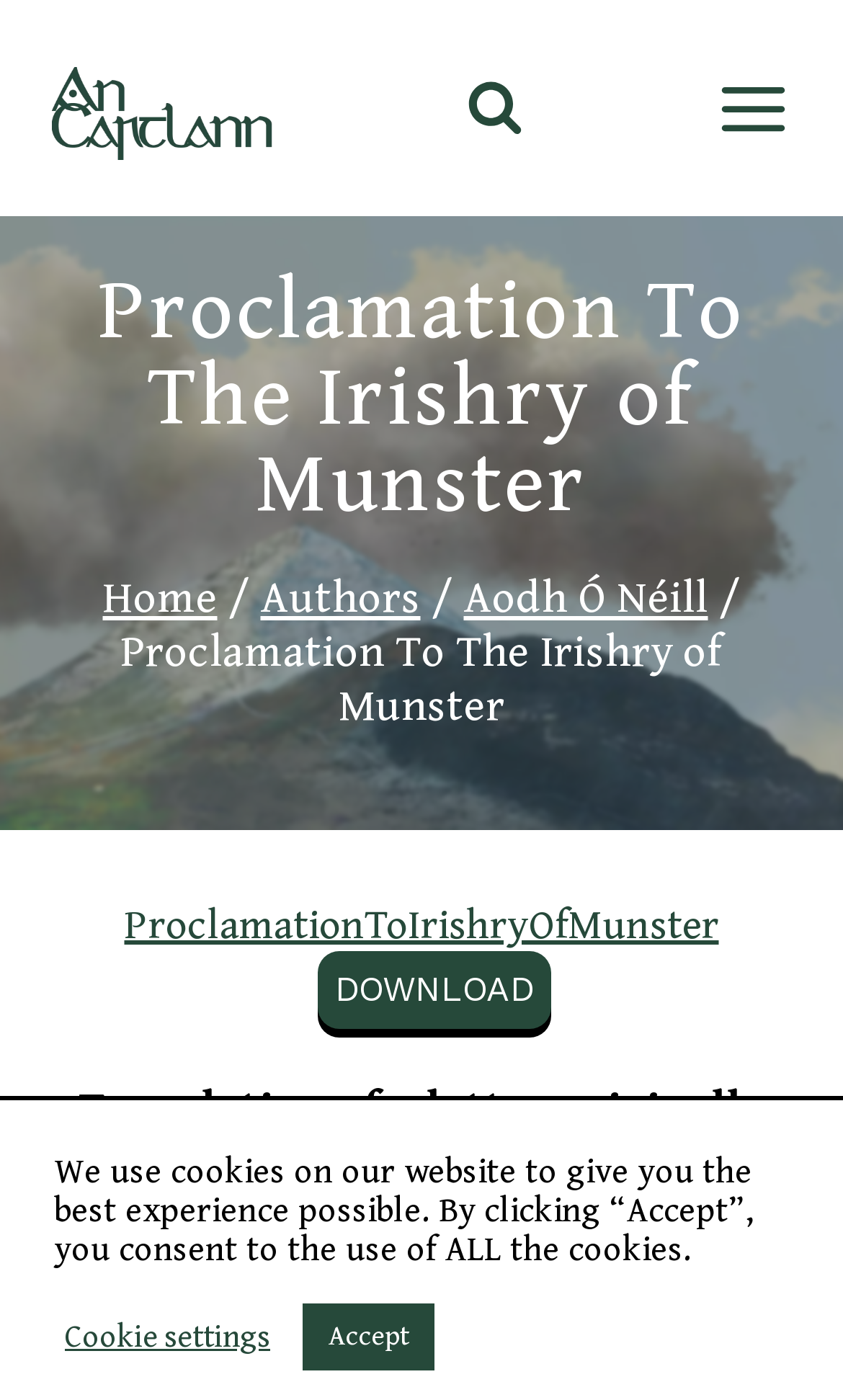Generate a comprehensive caption for the webpage you are viewing.

The webpage appears to be a historical document archive, specifically showcasing a proclamation to the Irishry of Munster. At the top left corner, there is a link to "Cartlann" accompanied by an image, which seems to be a logo or a banner. Next to it, there are two buttons: "View Search Form" and "Open menu", which are likely used for navigation.

Below these elements, there is a header section that spans the entire width of the page. It contains a heading that reads "Proclamation To The Irishry of Munster", which is centered and prominent. Underneath the heading, there are several links, including "Home", "Authors", and "Aodh Ó Néill", which are arranged horizontally and seem to be part of a navigation menu.

The main content of the page is a translation of a letter originally written in Irish, dated 6th July 1596. The text is presented in a clear and readable format, with a link to download the document. There is also a superscript "th" notation, indicating that the date is written in a specific format.

At the bottom of the page, there is a notification about the use of cookies on the website, with options to accept or adjust cookie settings.